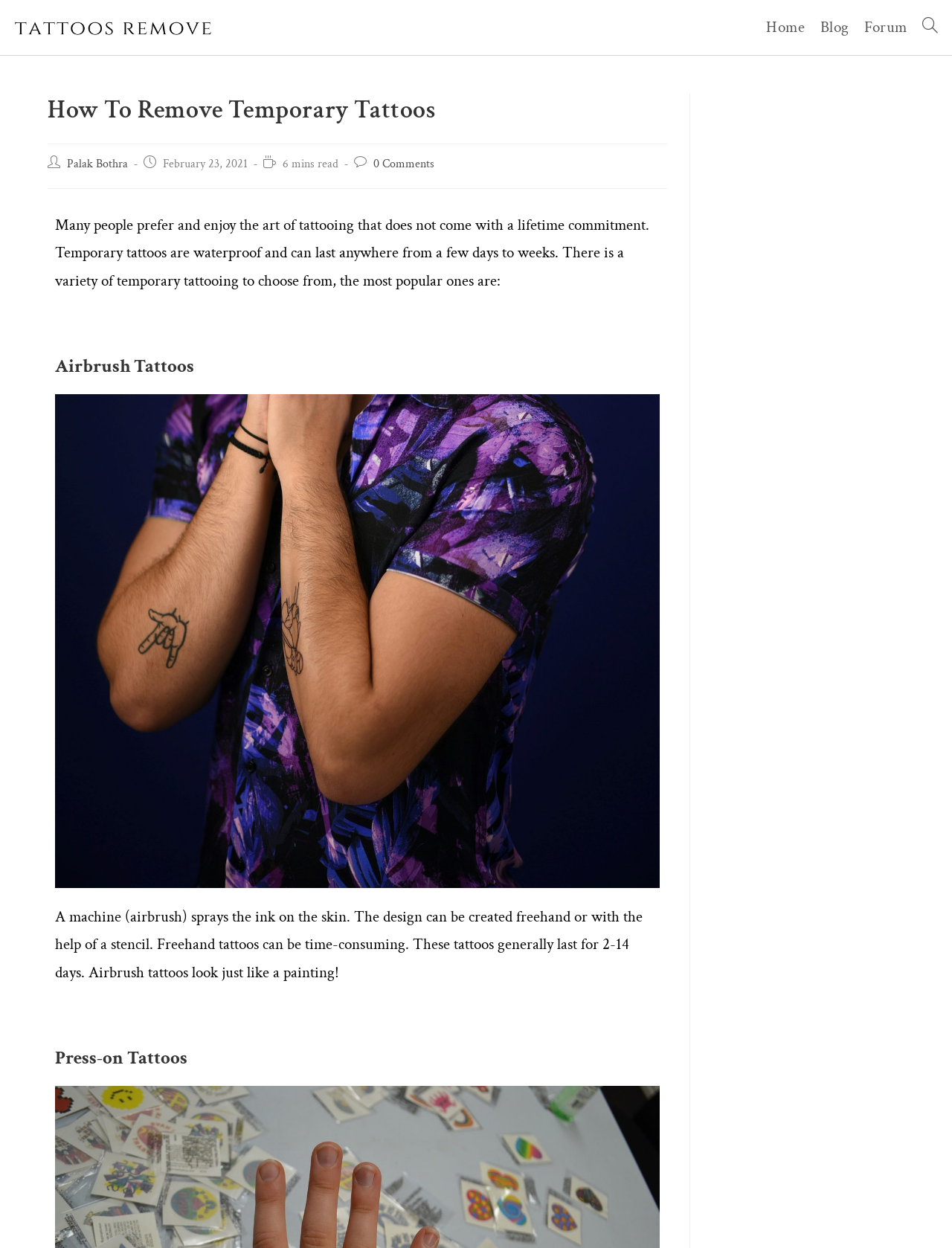Using the element description provided, determine the bounding box coordinates in the format (top-left x, top-left y, bottom-right x, bottom-right y). Ensure that all values are floating point numbers between 0 and 1. Element description: Toggle website search

[0.961, 0.0, 0.993, 0.044]